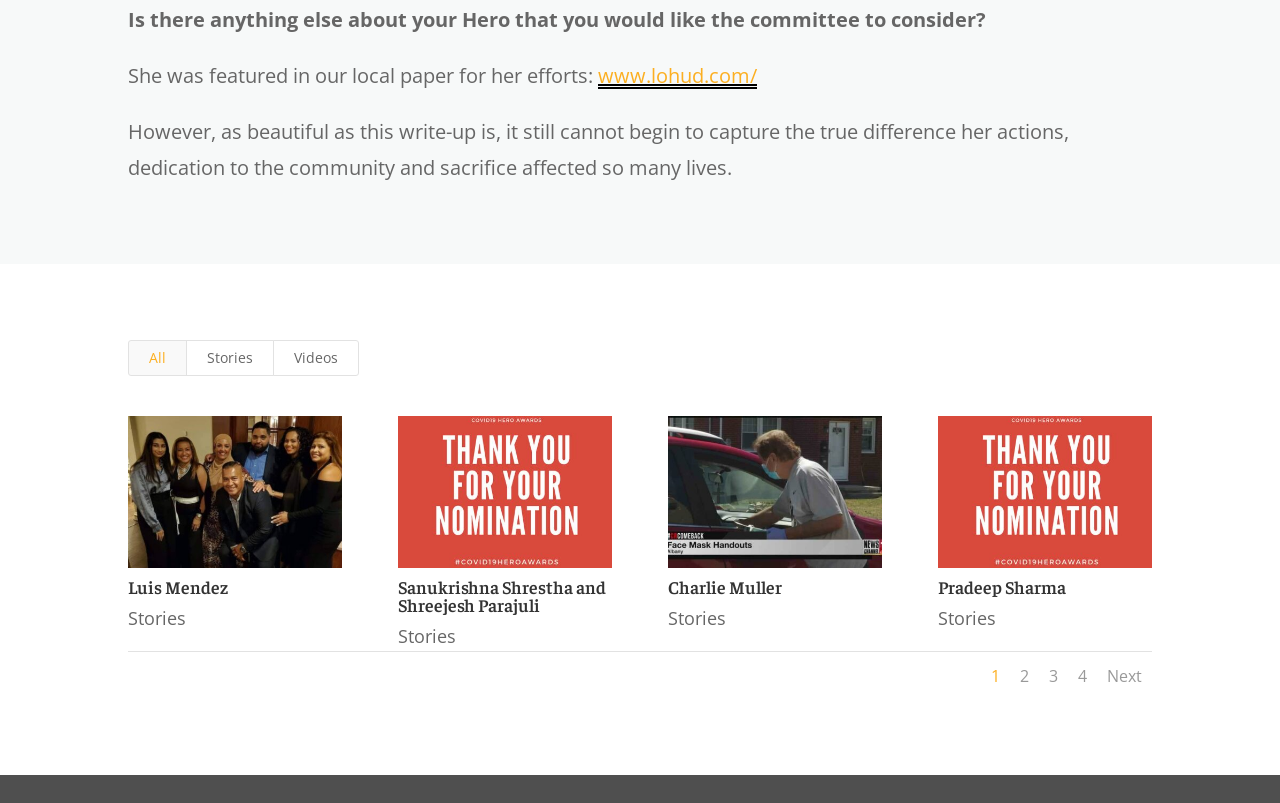How many pages of heroes are there?
Look at the image and provide a short answer using one word or a phrase.

At least 4